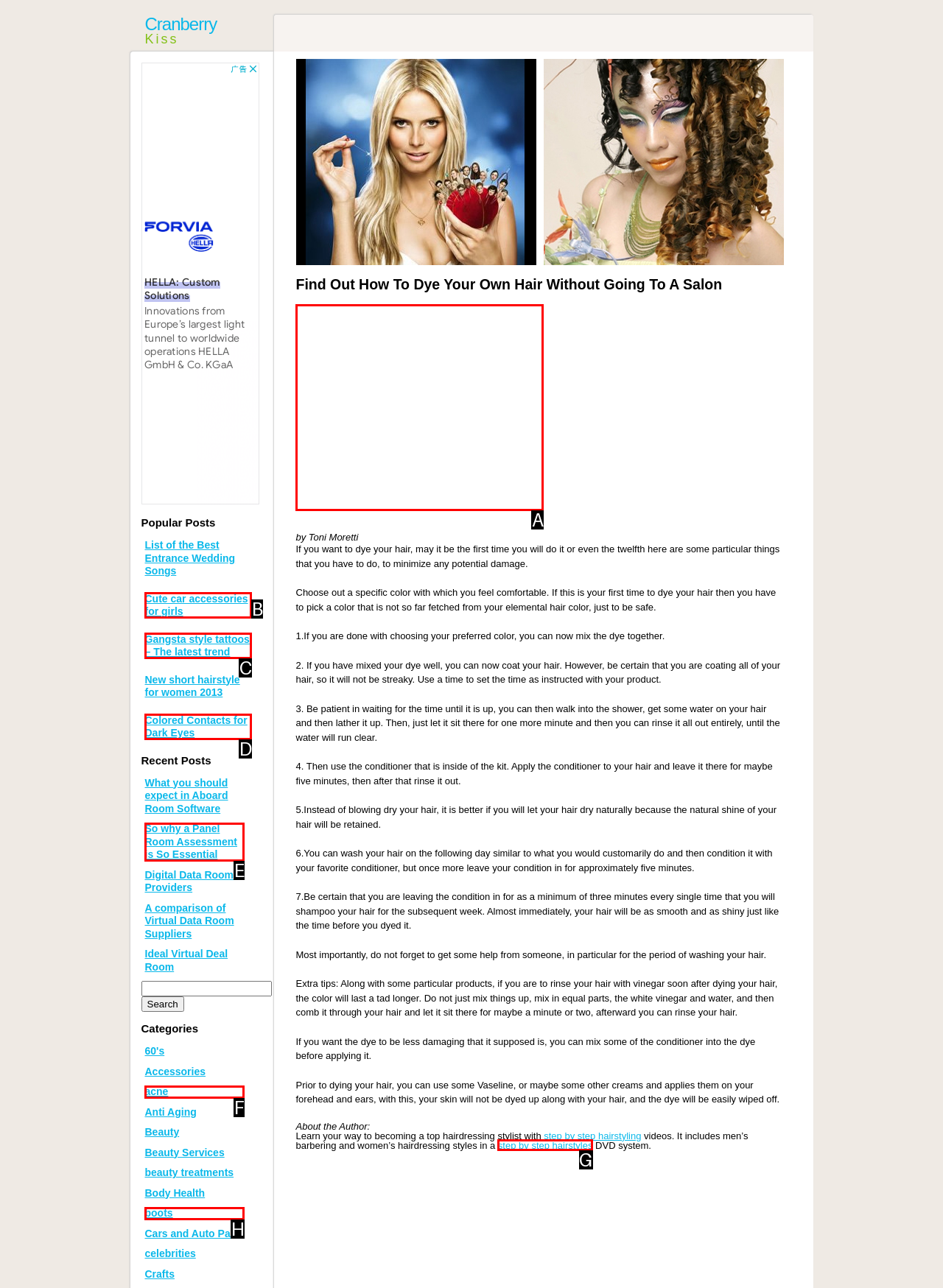Given the description: Colored Contacts for Dark Eyes, identify the HTML element that fits best. Respond with the letter of the correct option from the choices.

D